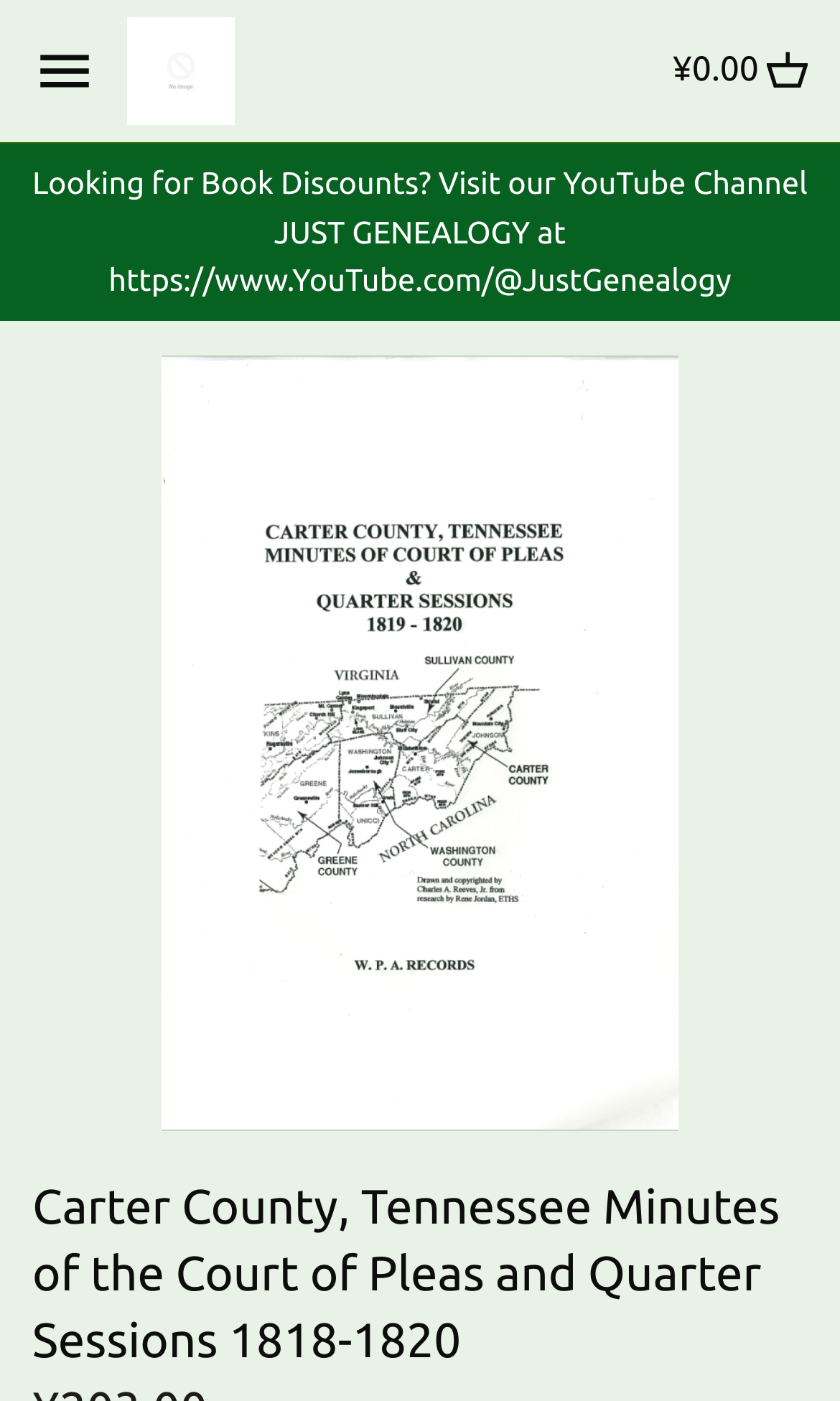Find and provide the bounding box coordinates for the UI element described here: "Religion and Church History". The coordinates should be given as four float numbers between 0 and 1: [left, top, right, bottom].

[0.051, 0.589, 0.769, 0.686]